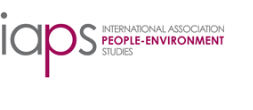Answer in one word or a short phrase: 
What is the purpose of the International Association for People-Environment Studies?

Advance knowledge and research